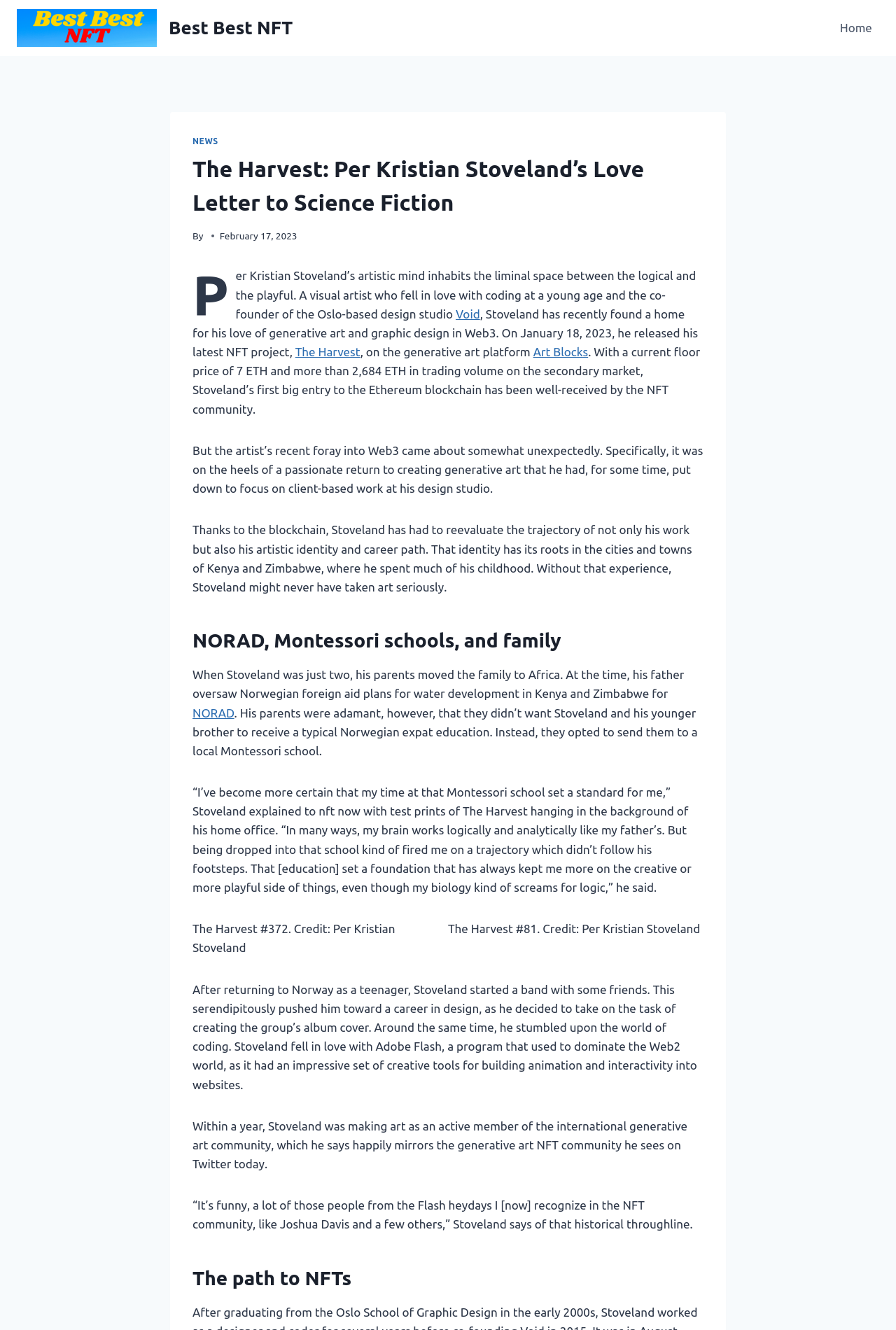Please provide a comprehensive answer to the question based on the screenshot: What type of school did Per Kristian Stoveland attend?

I found the answer by reading the text content of the webpage, specifically the sentence 'Instead, they opted to send them to a local Montessori school.'